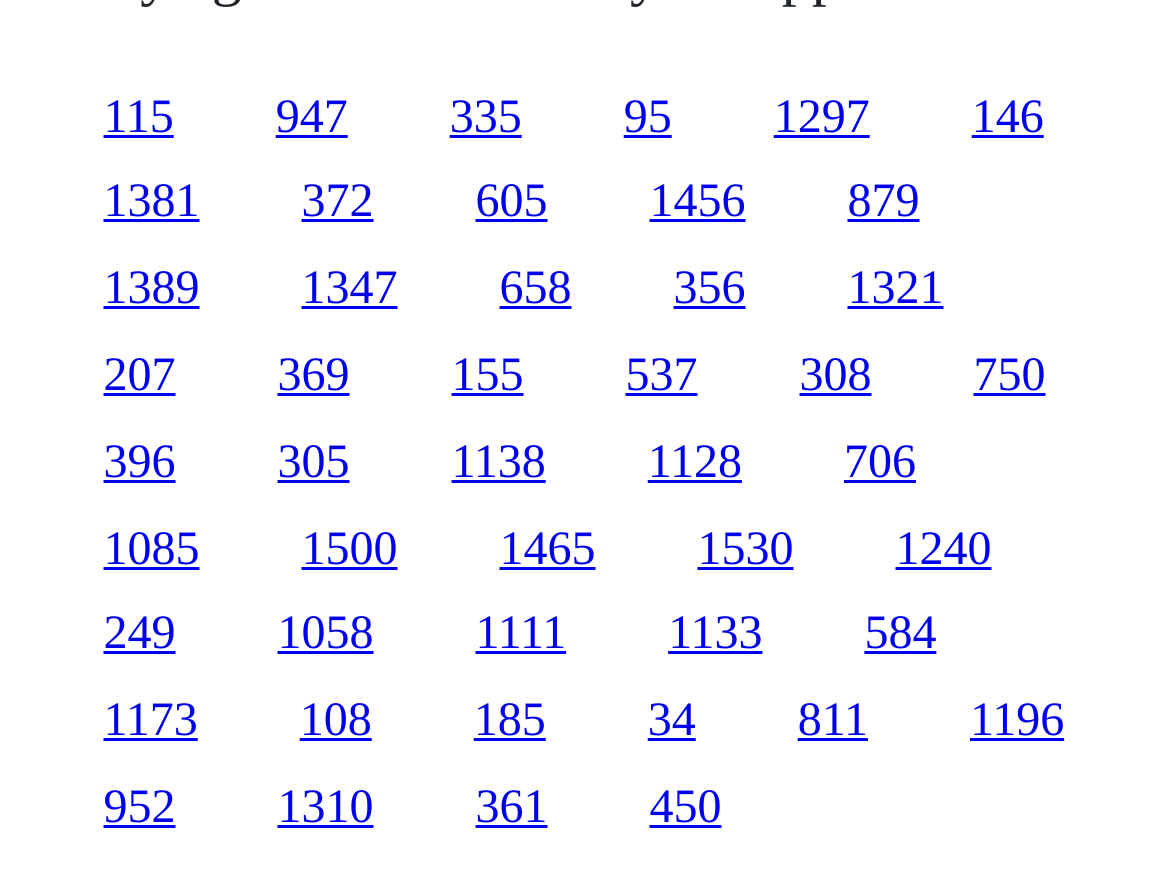Please give a short response to the question using one word or a phrase:
How many rows of links are on the webpage?

5